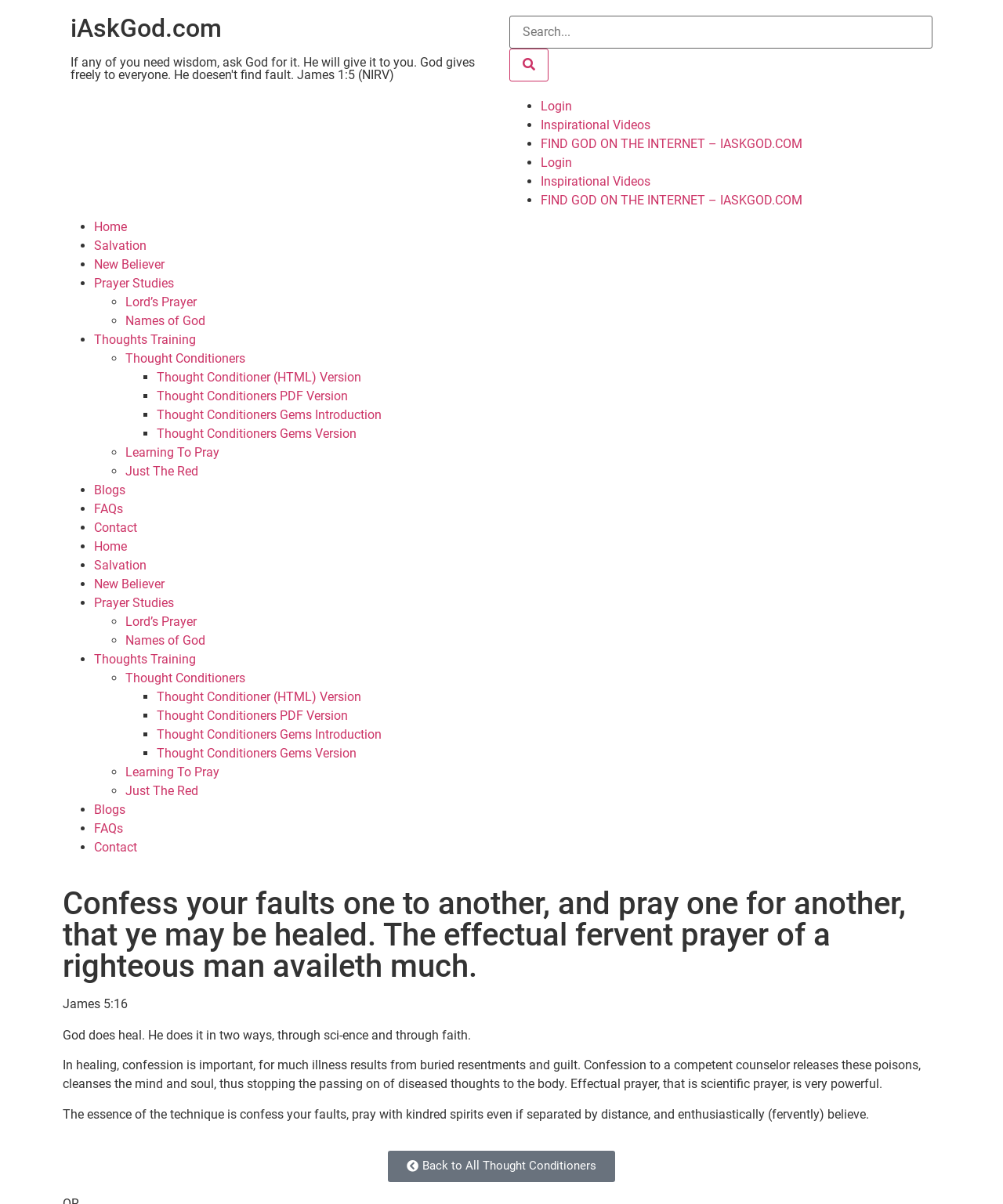What is the purpose of confession in healing?
Provide a fully detailed and comprehensive answer to the question.

According to the webpage, confession is important in healing because it releases buried resentments and guilt, which can cause illness. This is stated in the paragraph that explains the importance of confession in the healing process.